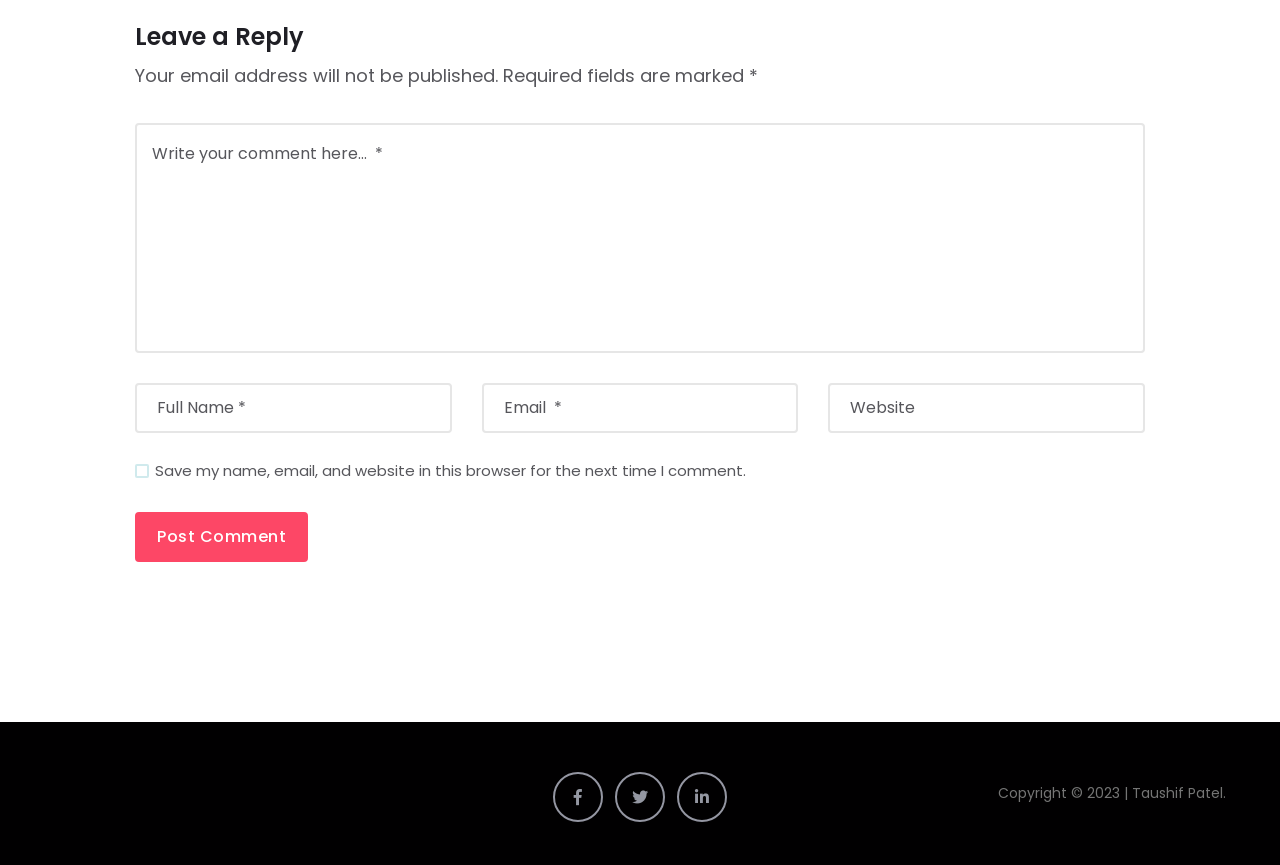Give the bounding box coordinates for the element described as: "name="author" placeholder="Full Name *"".

[0.105, 0.442, 0.353, 0.5]